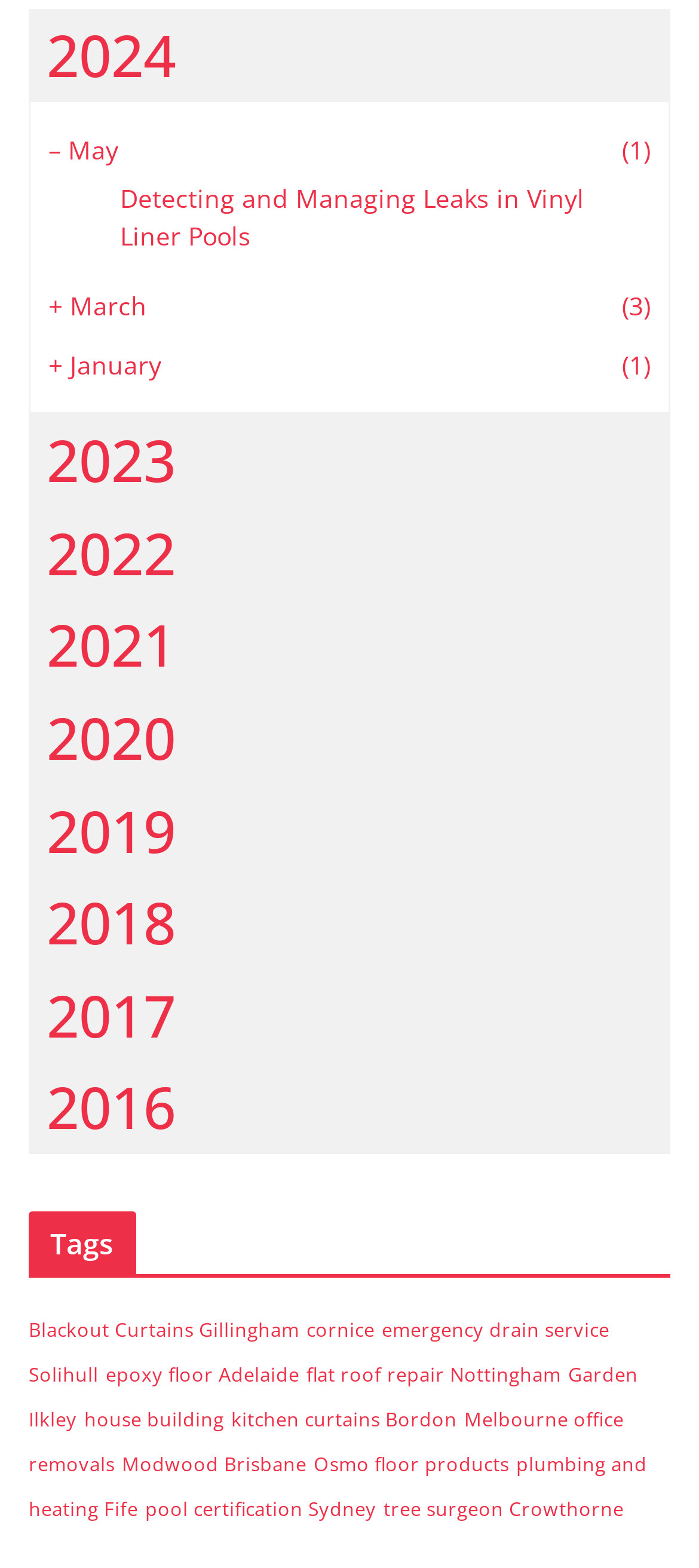Based on the visual content of the image, answer the question thoroughly: What is the topic of the first link under 2024?

I looked at the link under the 2024 heading and found that the first link is '– May (1)', which indicates that the topic is related to May.